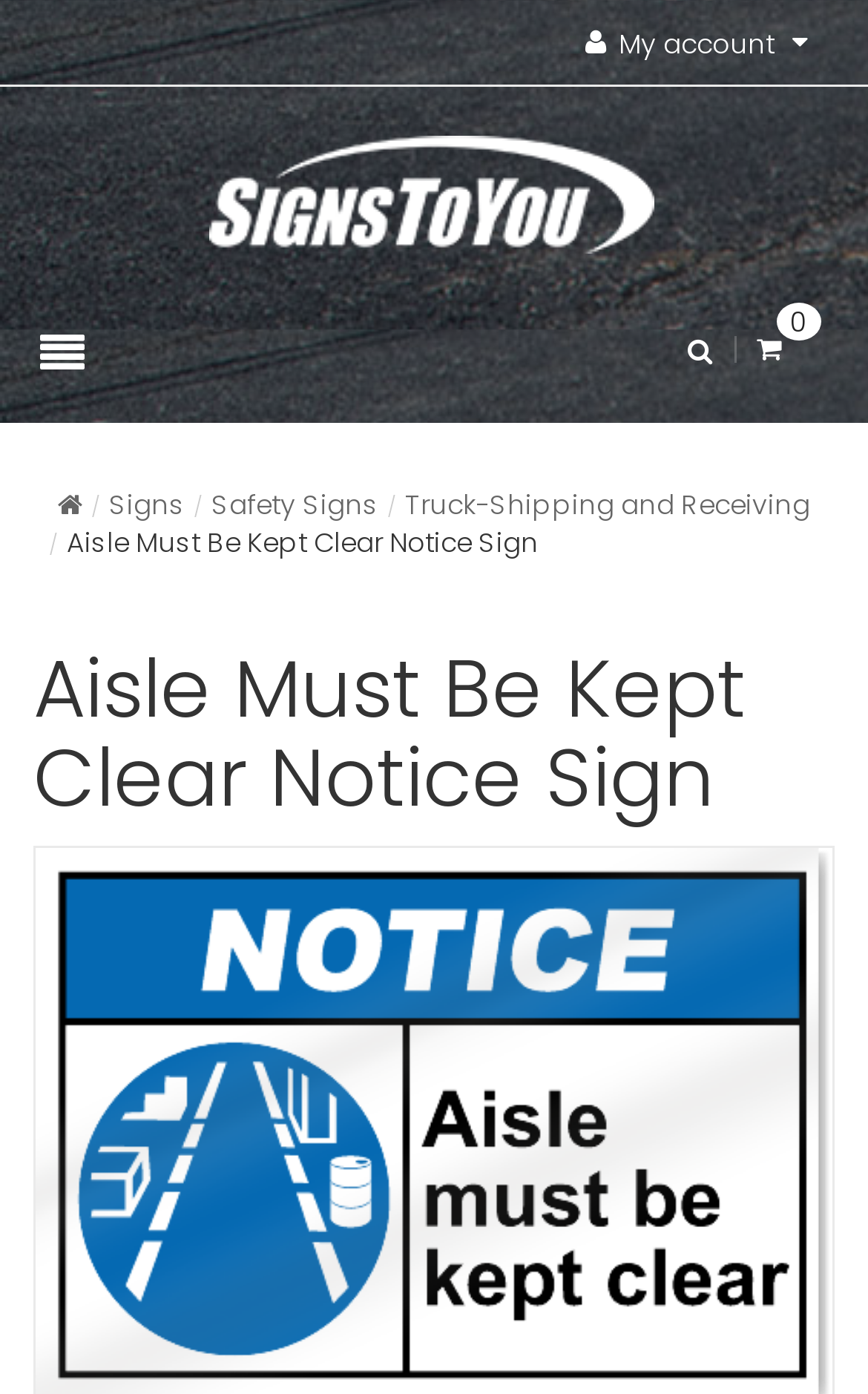Examine the image and give a thorough answer to the following question:
What is the name of the website?

I determined the name of the website by looking at the heading element with the text 'SignsToYou.com' which is likely to be the title of the website.